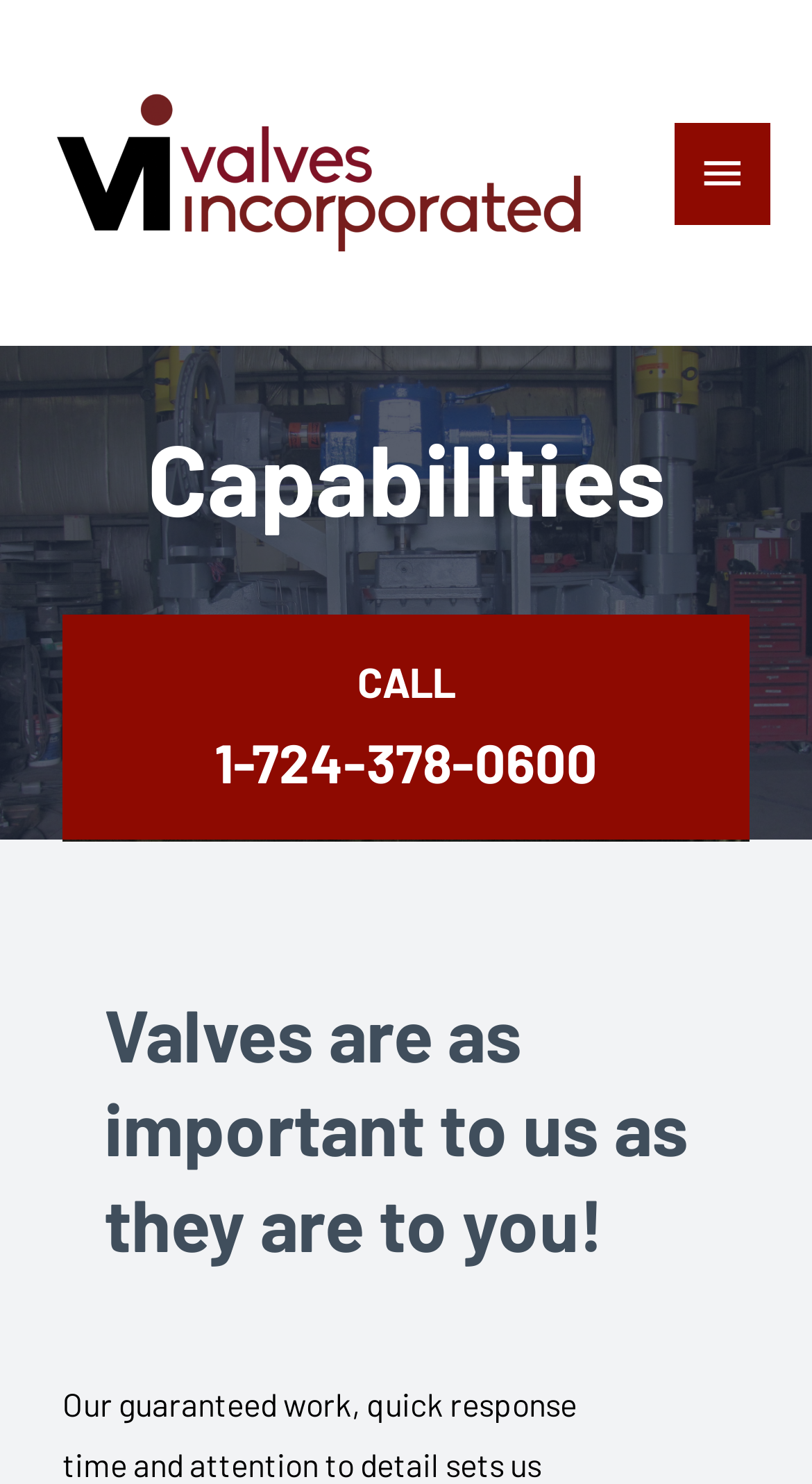What is the main topic of the webpage?
Provide a detailed answer to the question, using the image to inform your response.

The main topic of the webpage can be inferred from the various headings and content on the page, which all relate to industrial valves and their capabilities.